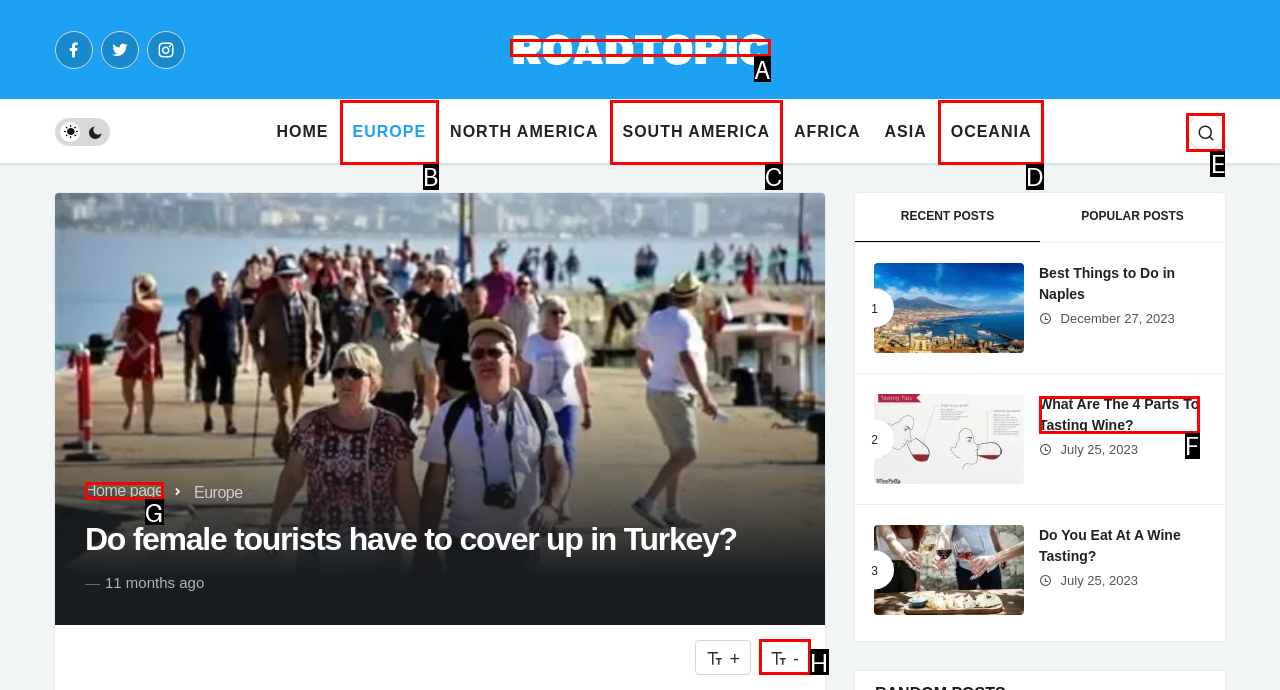Please identify the correct UI element to click for the task: View the 'CASE STUDIES' page Respond with the letter of the appropriate option.

None